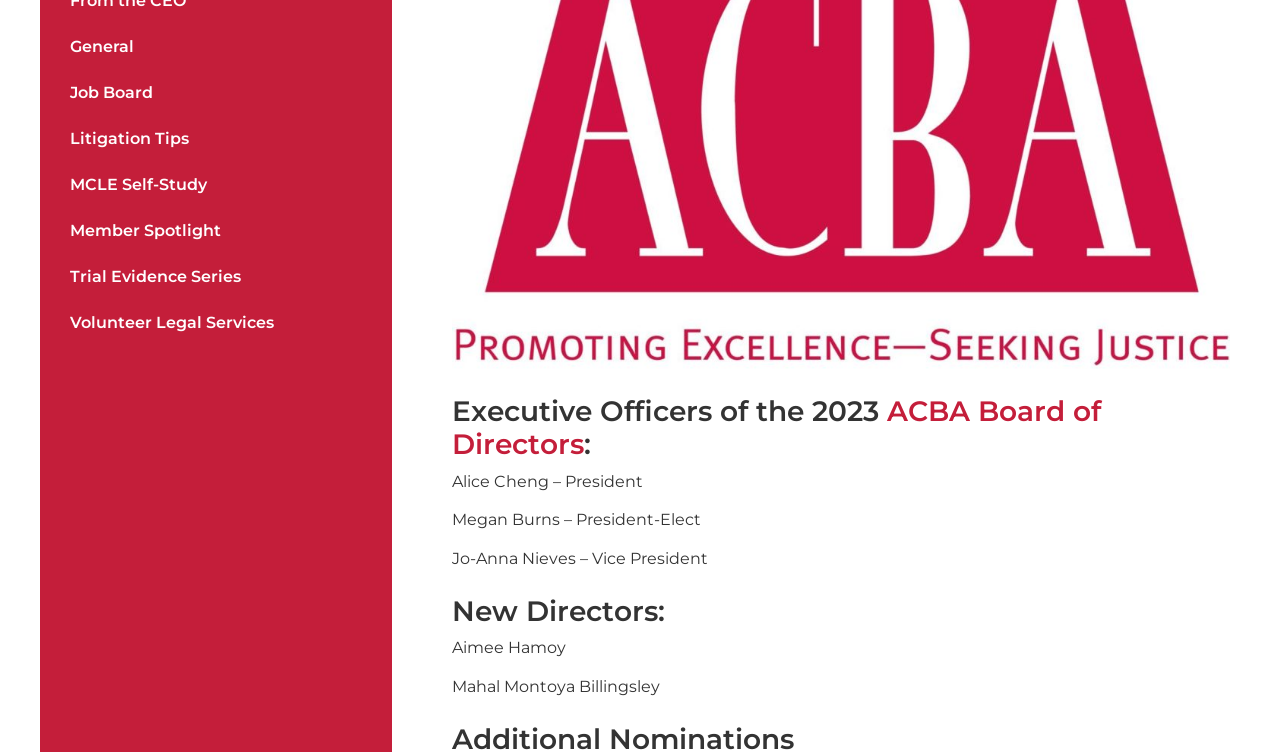Determine the bounding box for the described HTML element: "Volunteer Legal Services". Ensure the coordinates are four float numbers between 0 and 1 in the format [left, top, right, bottom].

[0.039, 0.399, 0.298, 0.46]